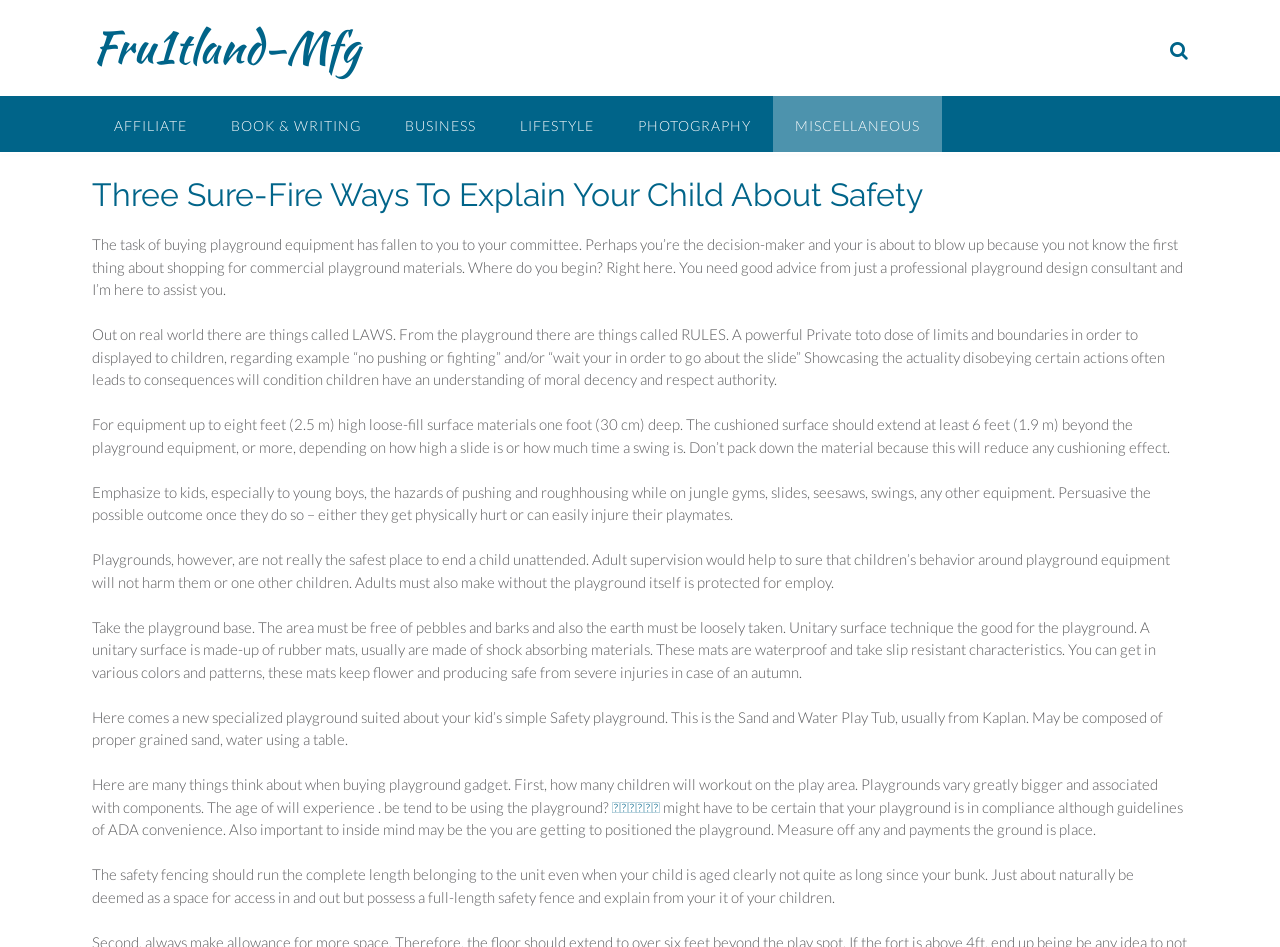Respond to the following question with a brief word or phrase:
What is the main topic of this webpage?

Child safety